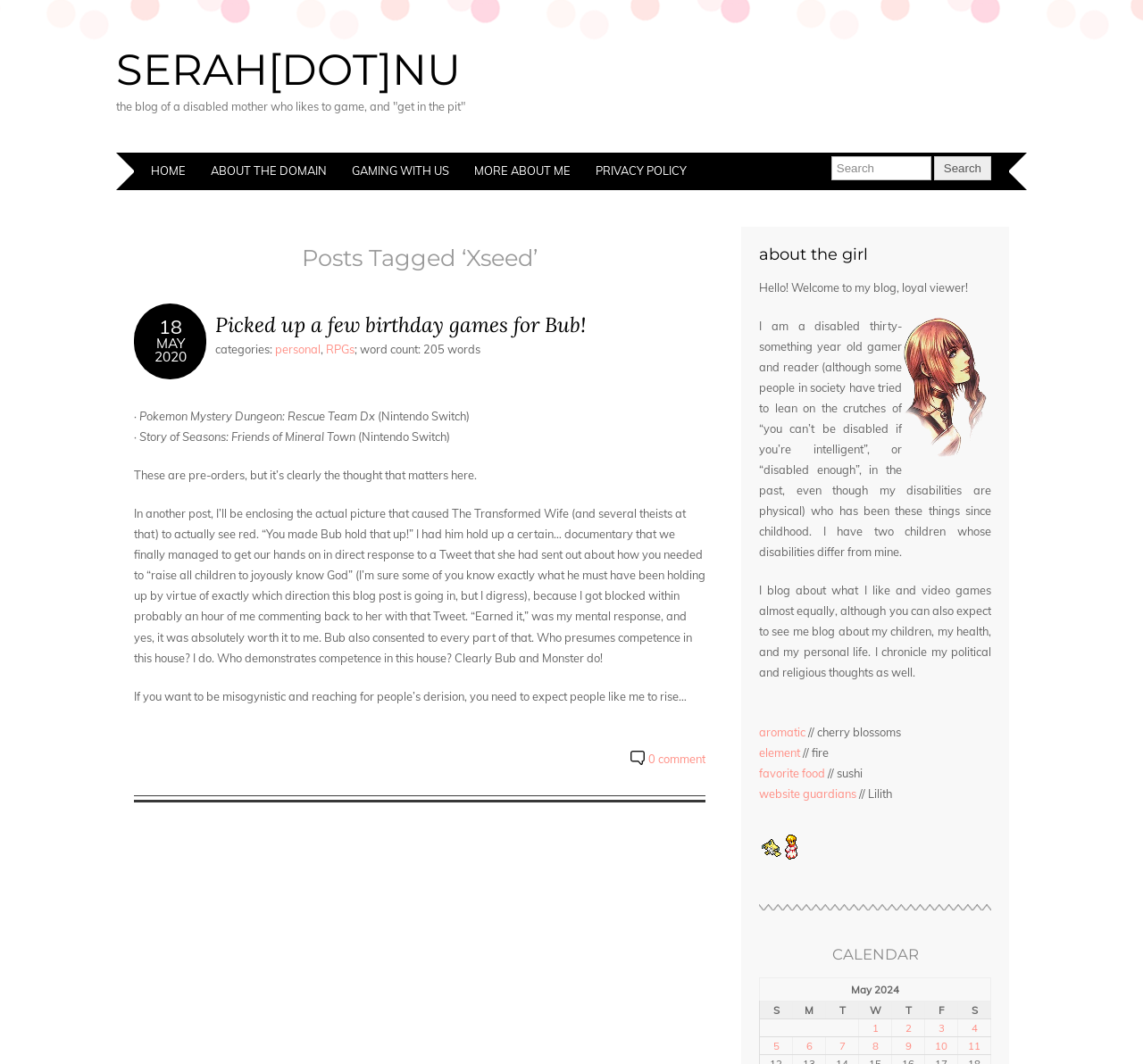Identify the bounding box coordinates of the area that should be clicked in order to complete the given instruction: "Learn more about the blogger". The bounding box coordinates should be four float numbers between 0 and 1, i.e., [left, top, right, bottom].

[0.664, 0.23, 0.867, 0.248]